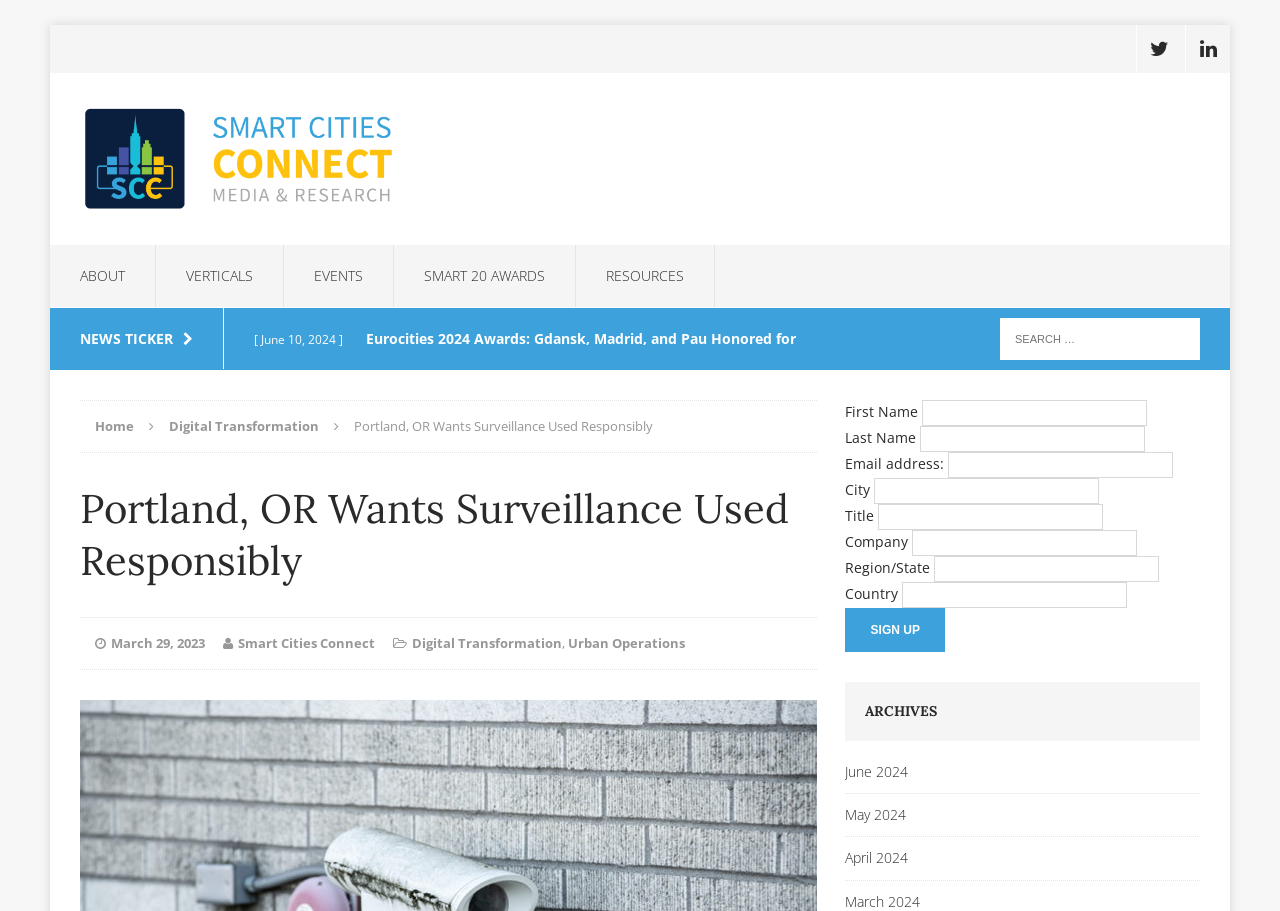Observe the image and answer the following question in detail: What is the name of the city that wants surveillance used responsibly?

The question asks about the city that wants surveillance used responsibly. From the webpage, we can see that the heading 'Portland, OR Wants Surveillance Used Responsibly' is present, which indicates that the city is Portland, OR.